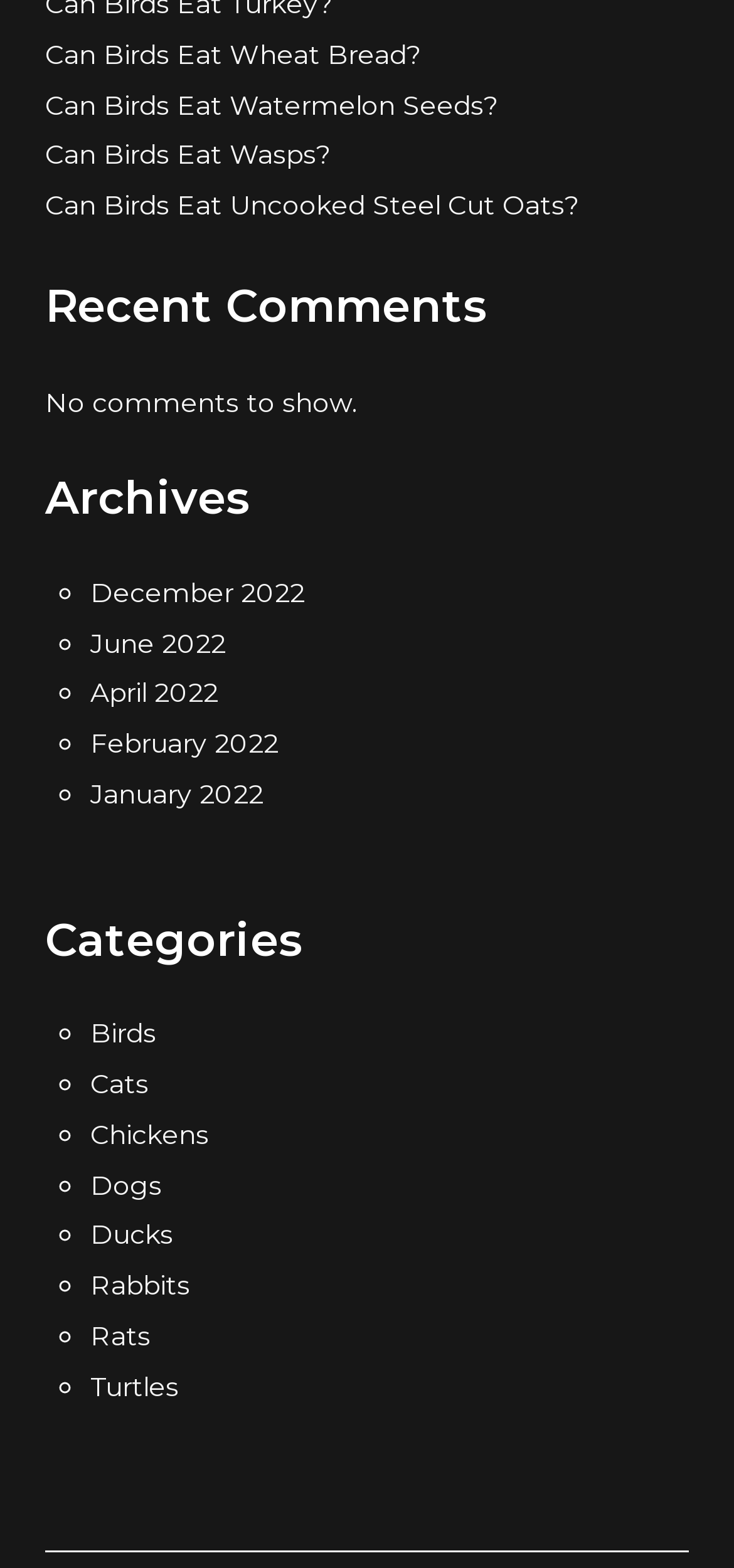Determine the bounding box coordinates of the region I should click to achieve the following instruction: "Go to 'December 2022' archive". Ensure the bounding box coordinates are four float numbers between 0 and 1, i.e., [left, top, right, bottom].

[0.123, 0.367, 0.415, 0.388]